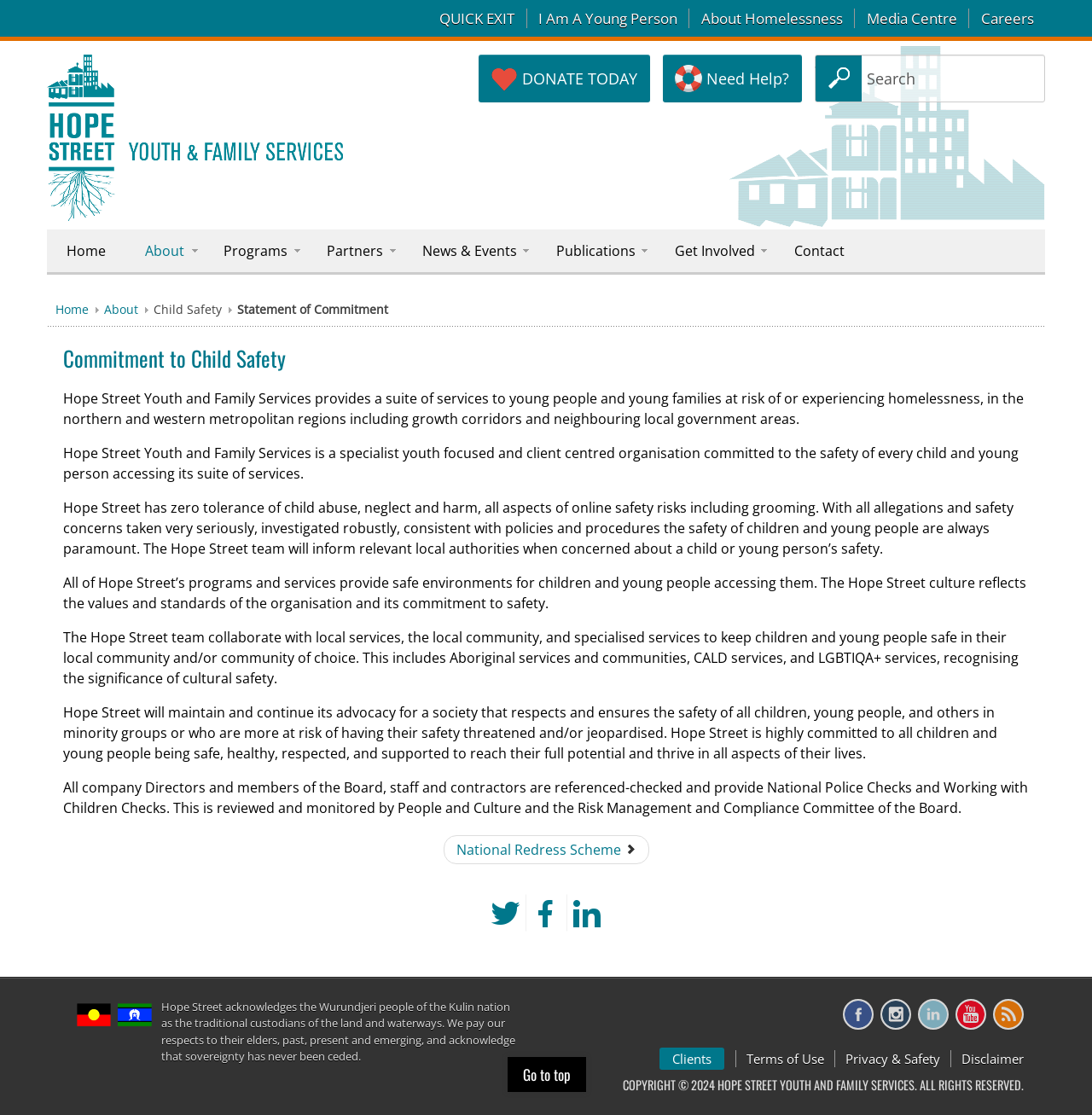Please locate the bounding box coordinates of the region I need to click to follow this instruction: "Read about Commitment to Child Safety".

[0.058, 0.307, 0.262, 0.335]